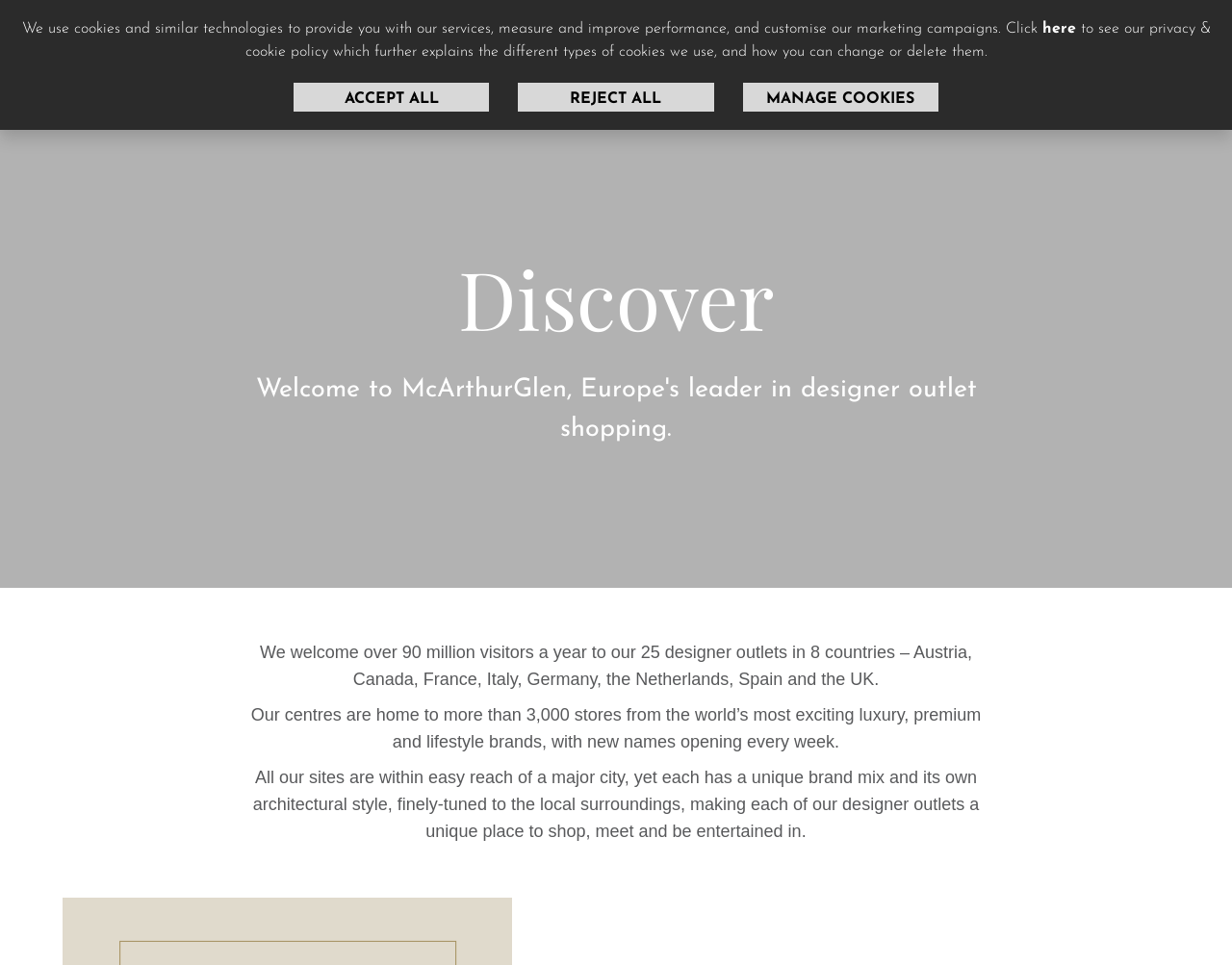Could you indicate the bounding box coordinates of the region to click in order to complete this instruction: "Visit McArthurGlen website".

[0.062, 0.036, 0.271, 0.093]